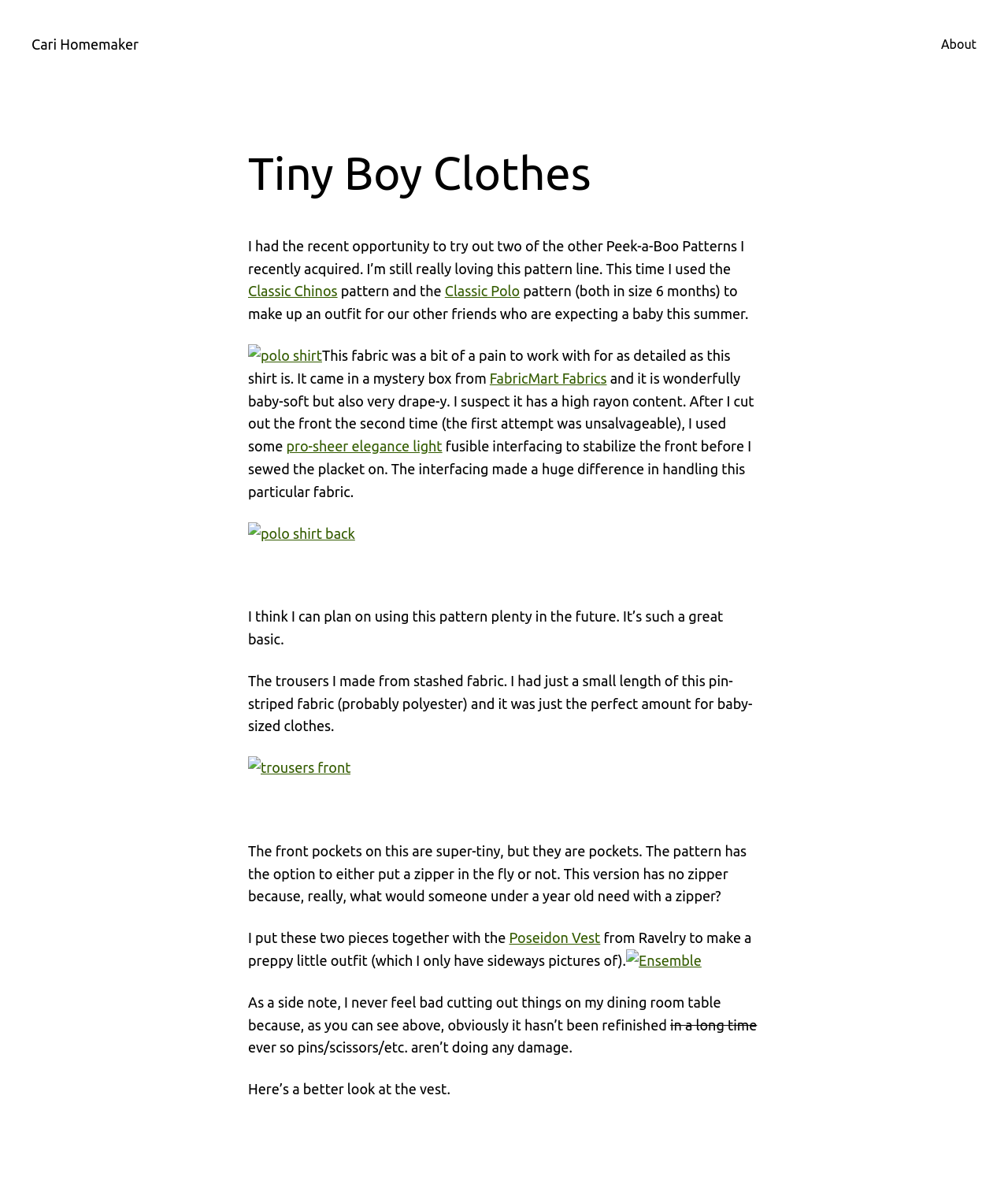Identify the bounding box coordinates necessary to click and complete the given instruction: "Explore the 'Poseidon Vest' pattern".

[0.505, 0.79, 0.596, 0.803]